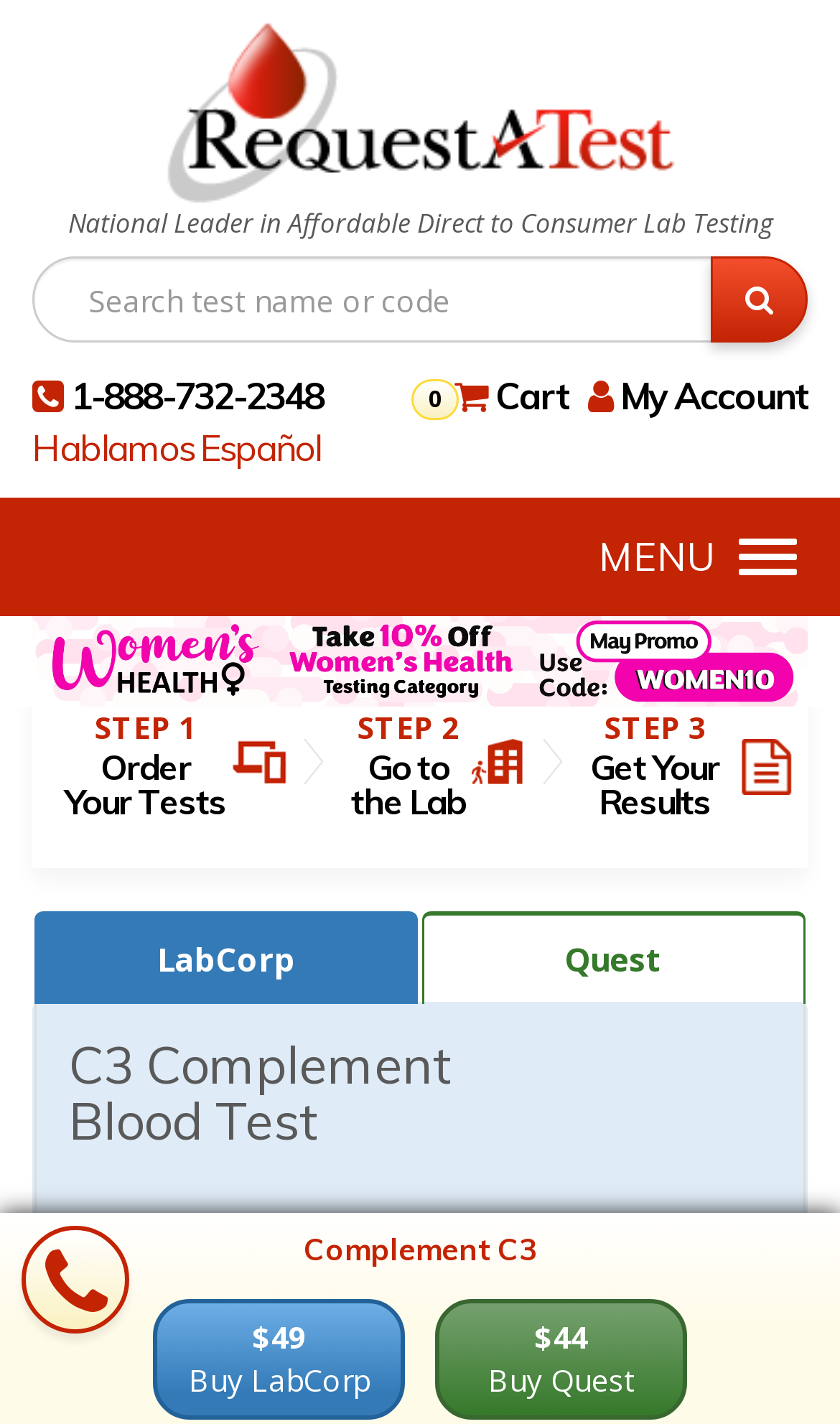Please determine the bounding box coordinates of the element's region to click for the following instruction: "View the image related to TAG".

None